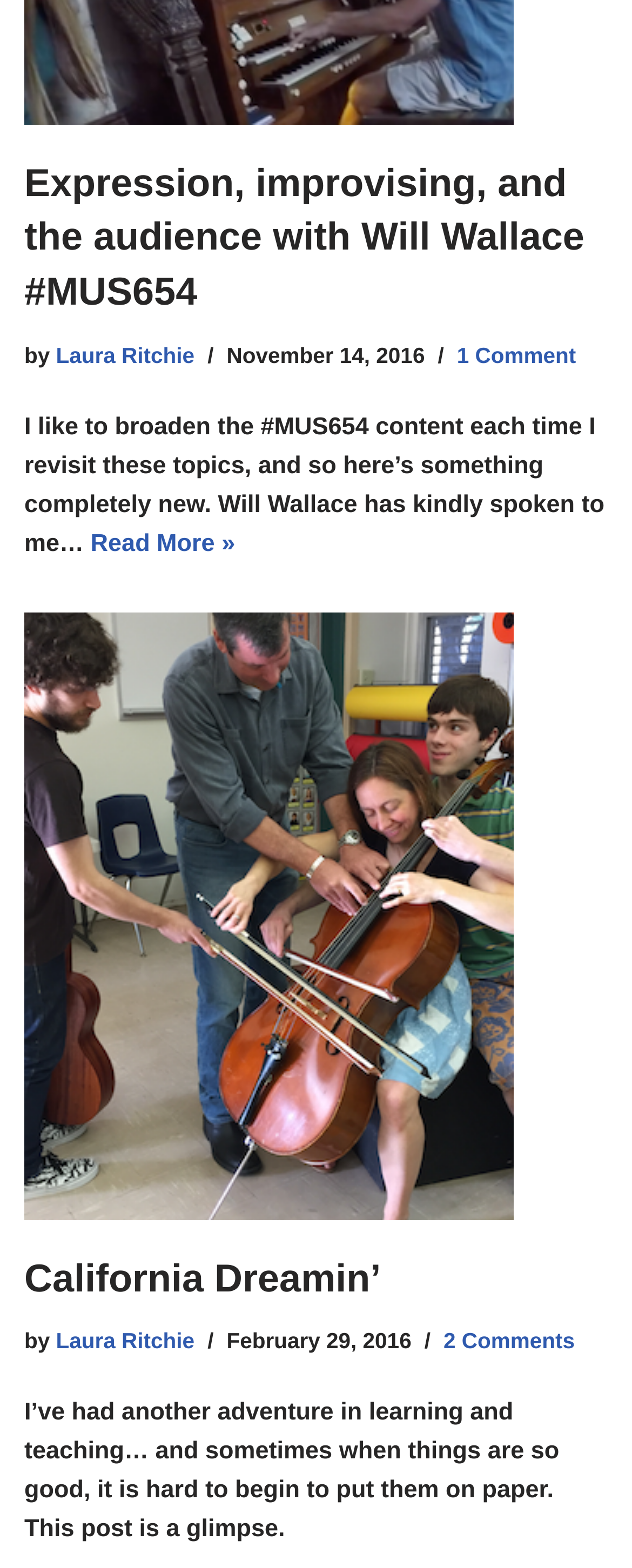Locate the bounding box coordinates of the region to be clicked to comply with the following instruction: "View the author's profile". The coordinates must be four float numbers between 0 and 1, in the form [left, top, right, bottom].

[0.089, 0.219, 0.308, 0.234]